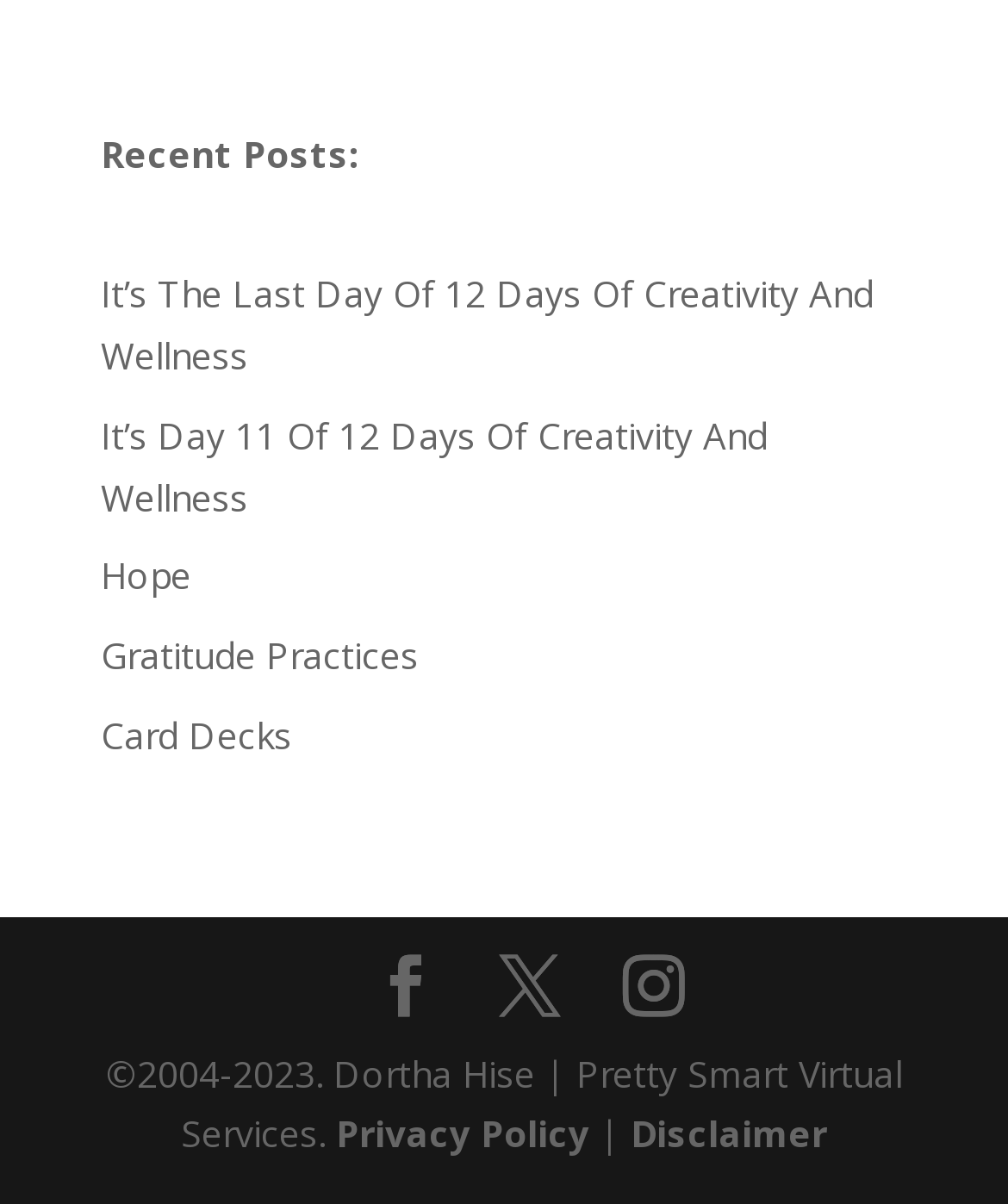Identify the coordinates of the bounding box for the element that must be clicked to accomplish the instruction: "Check 'Privacy Policy'".

[0.333, 0.921, 0.595, 0.962]